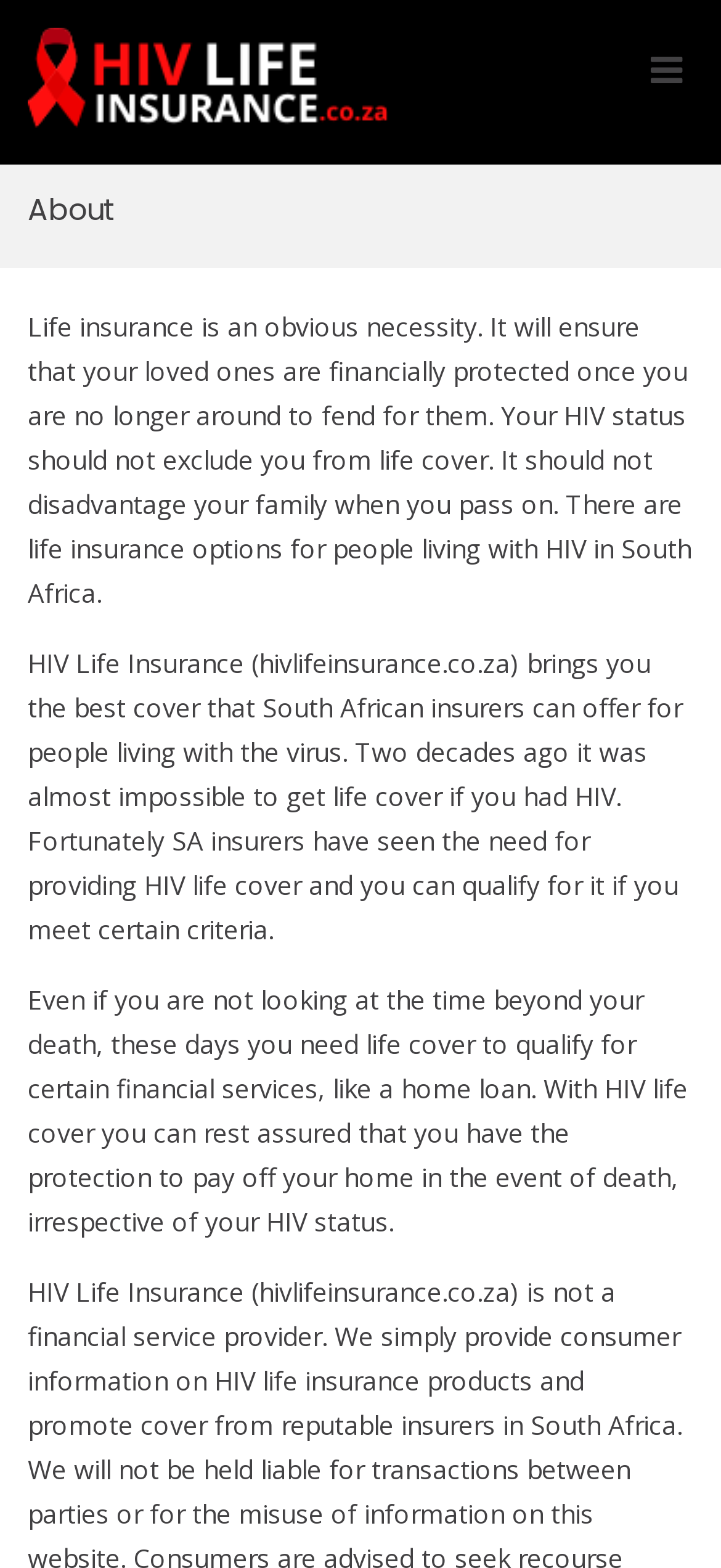What is the name of the website?
Make sure to answer the question with a detailed and comprehensive explanation.

The name of the website can be found in the link and image elements at the top of the webpage, which both have the text 'HIV Life Insurance'.